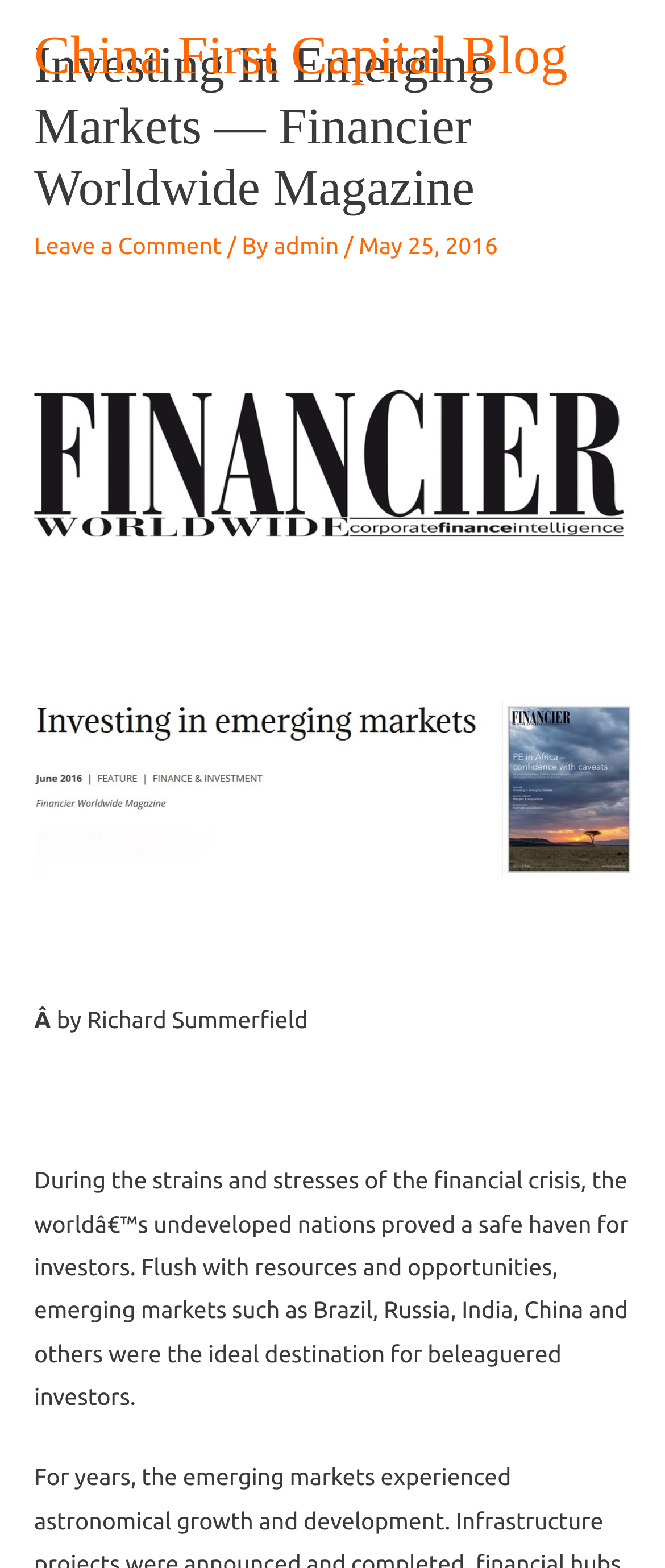How many links are in the header section?
We need a detailed and exhaustive answer to the question. Please elaborate.

I found the links by looking at the header section where I see three links: 'China First Capital Blog', 'Leave a Comment', and 'Financier'.